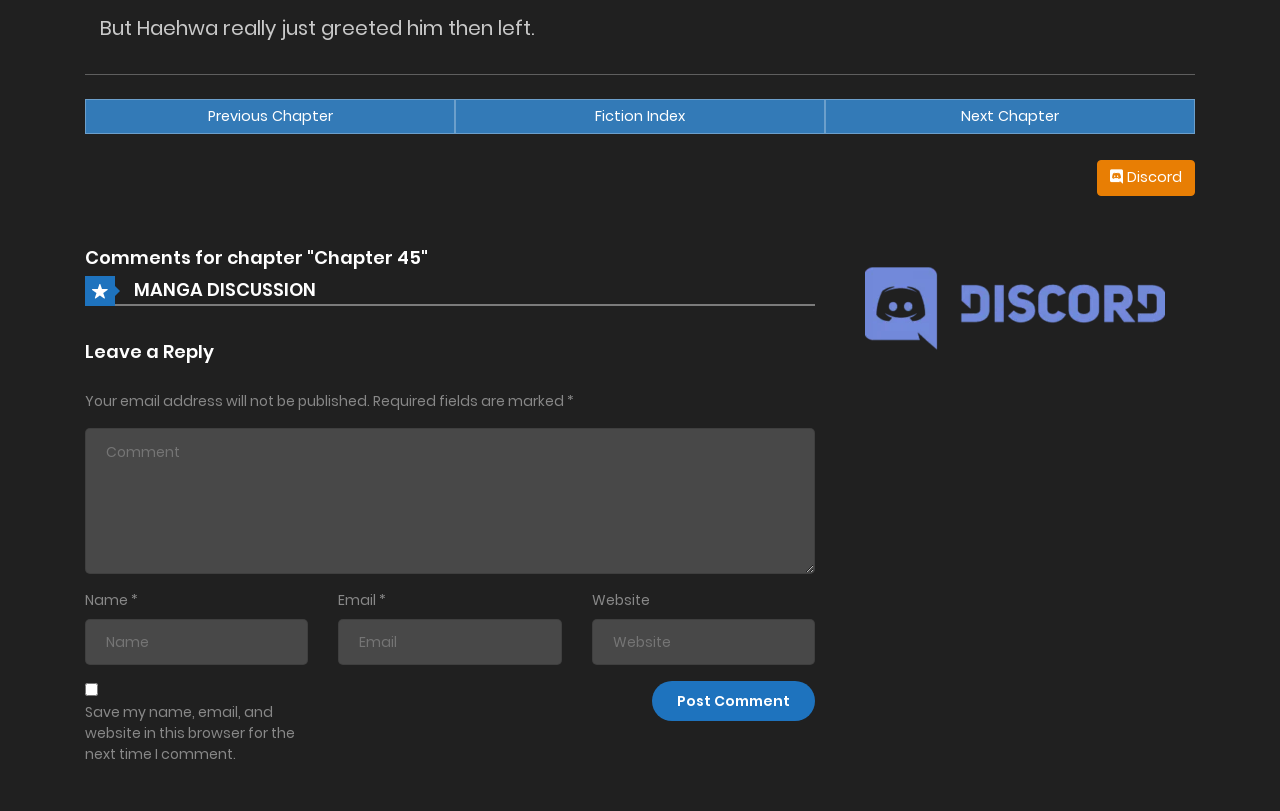Please identify the bounding box coordinates of the element's region that I should click in order to complete the following instruction: "Post a comment". The bounding box coordinates consist of four float numbers between 0 and 1, i.e., [left, top, right, bottom].

[0.509, 0.839, 0.637, 0.889]